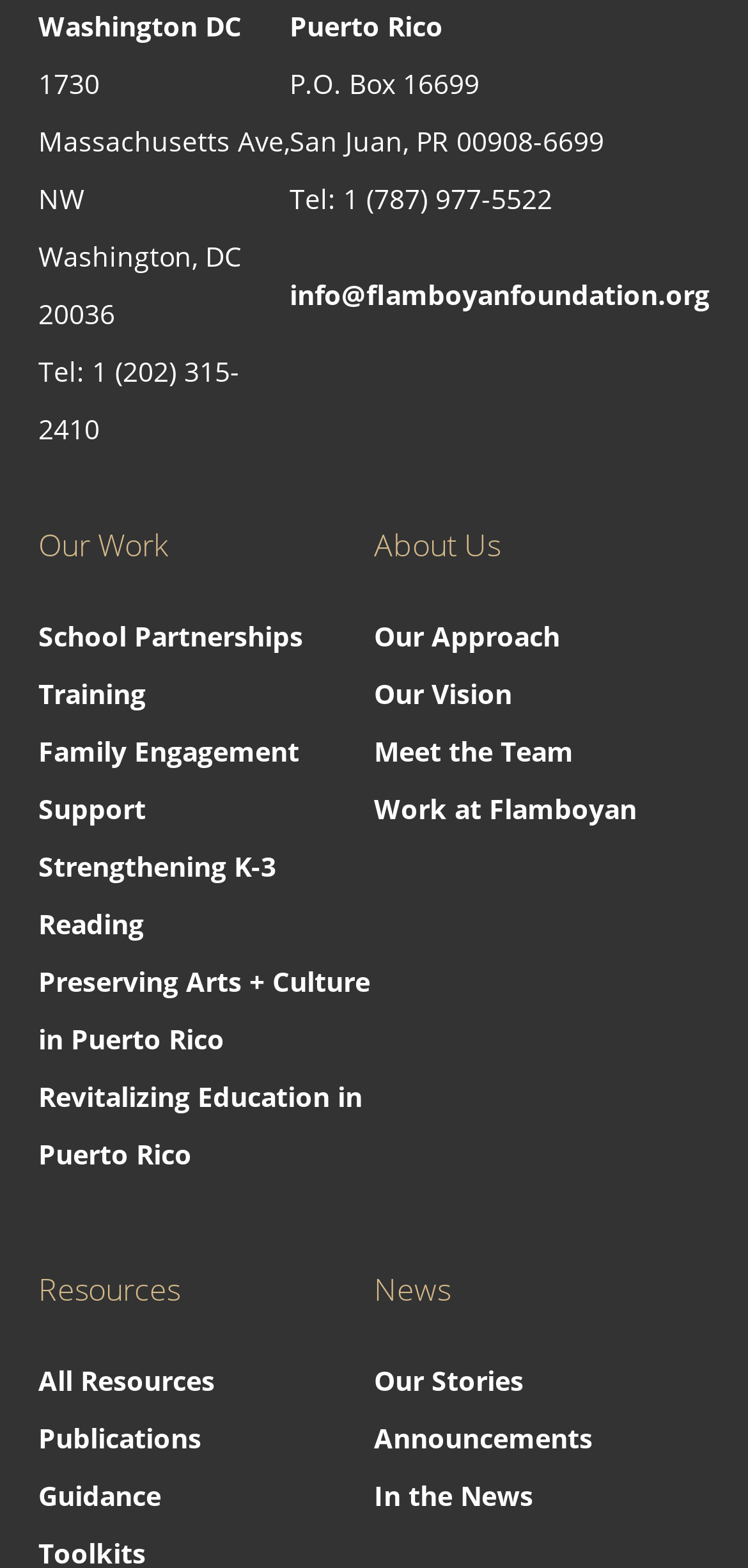Locate the bounding box coordinates of the clickable element to fulfill the following instruction: "Learn about Our Approach". Provide the coordinates as four float numbers between 0 and 1 in the format [left, top, right, bottom].

[0.5, 0.394, 0.749, 0.417]